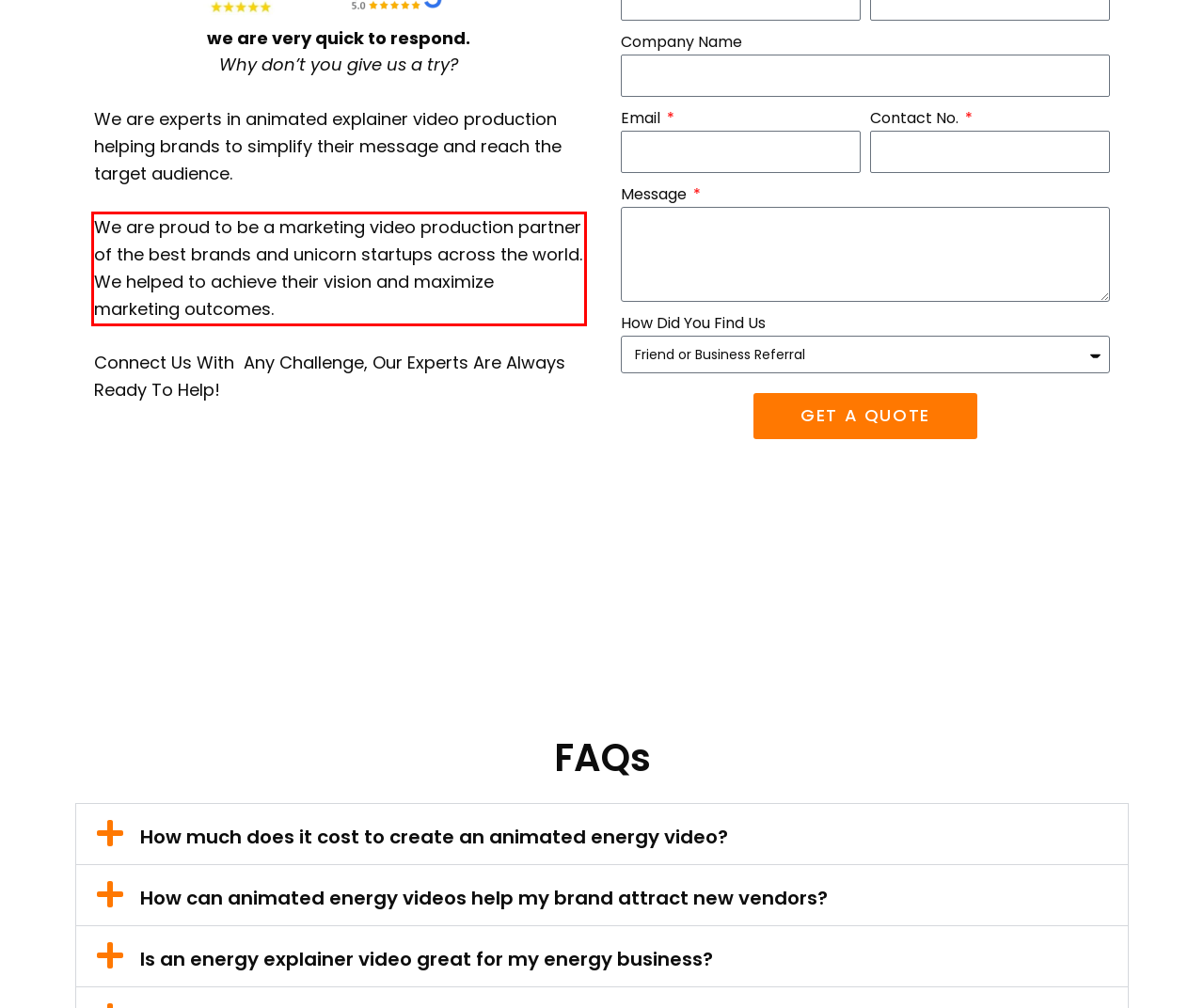In the given screenshot, locate the red bounding box and extract the text content from within it.

We are proud to be a marketing video production partner of the best brands and unicorn startups across the world. We helped to achieve their vision and maximize marketing outcomes.